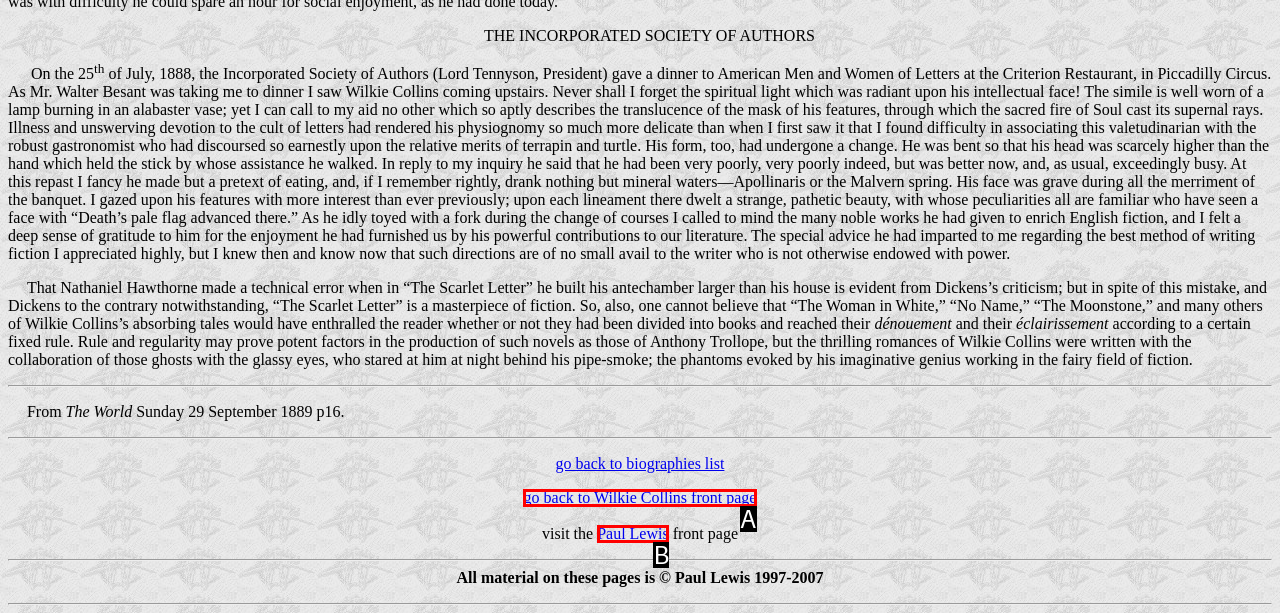Find the HTML element that matches the description: Paul Lewis. Answer using the letter of the best match from the available choices.

B